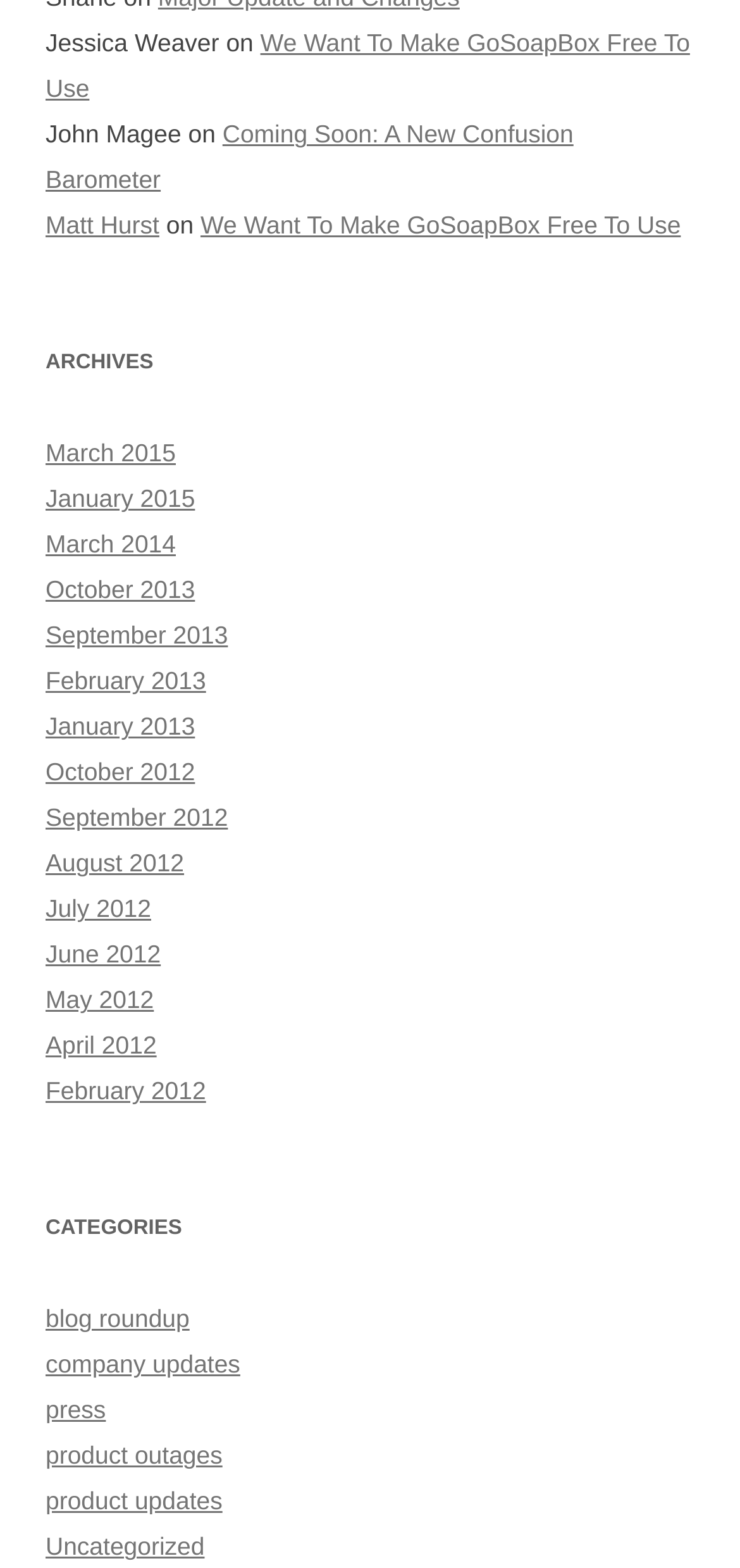Highlight the bounding box coordinates of the element you need to click to perform the following instruction: "Explore posts from March 2015."

[0.062, 0.28, 0.238, 0.298]